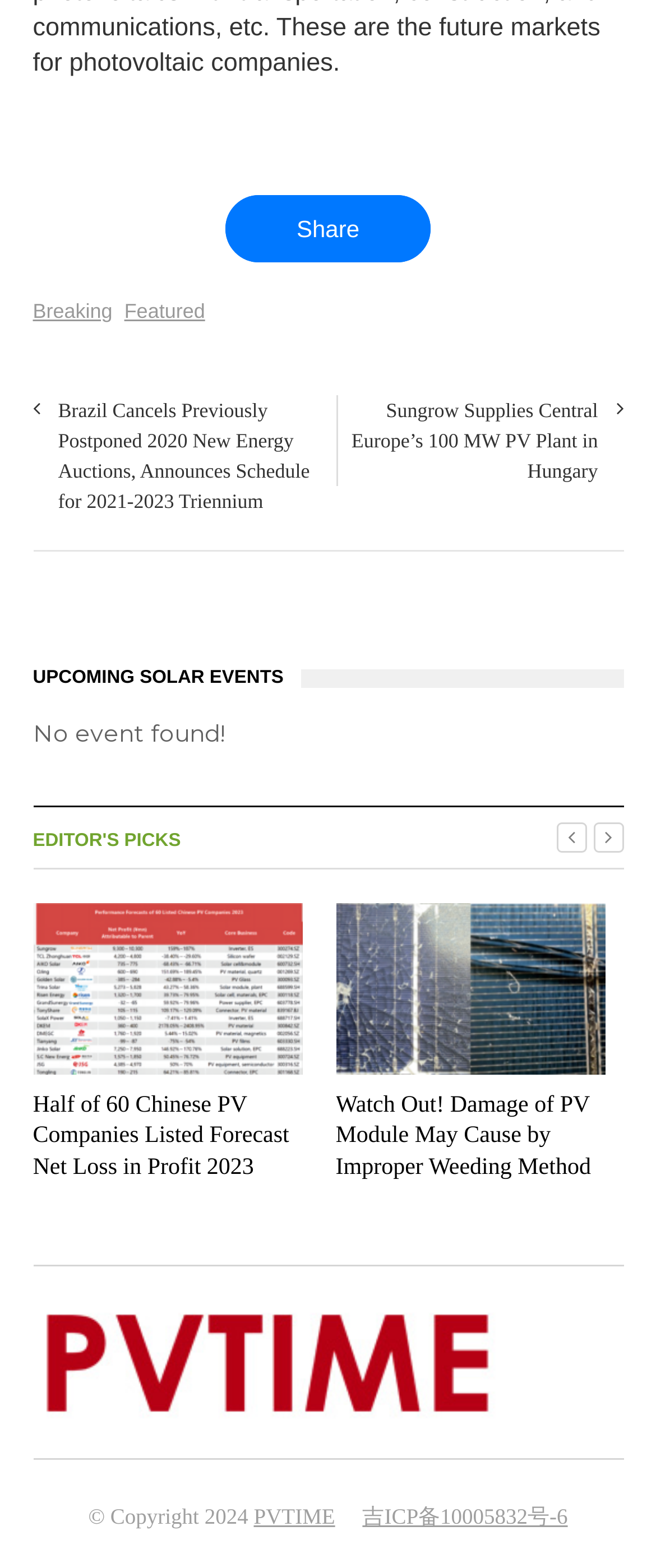Determine the bounding box coordinates of the clickable area required to perform the following instruction: "View the 'UPCOMING SOLAR EVENTS'". The coordinates should be represented as four float numbers between 0 and 1: [left, top, right, bottom].

[0.05, 0.427, 0.95, 0.438]